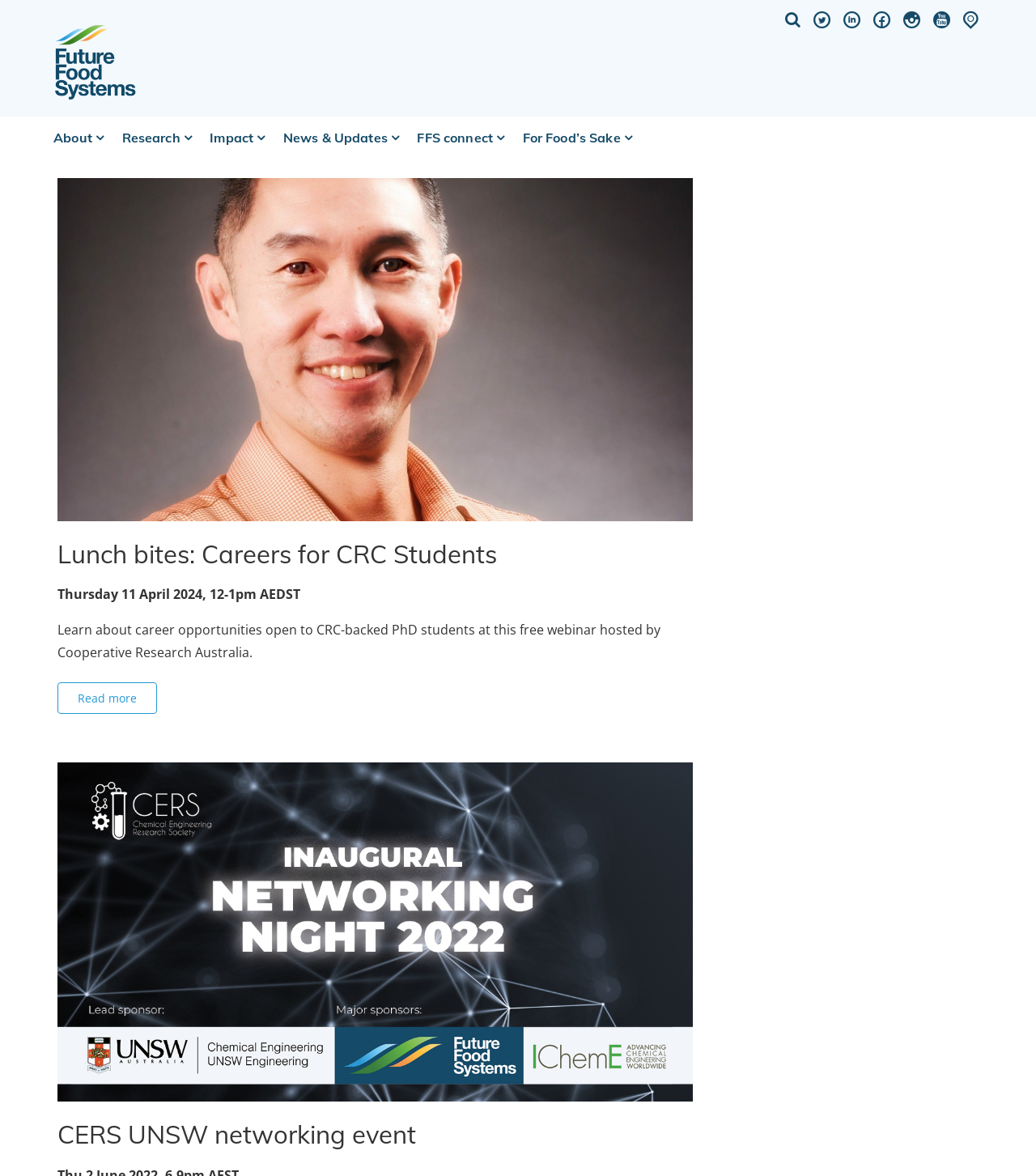Provide the bounding box coordinates in the format (top-left x, top-left y, bottom-right x, bottom-right y). All values are floating point numbers between 0 and 1. Determine the bounding box coordinate of the UI element described as: FFS connect

[0.394, 0.099, 0.496, 0.135]